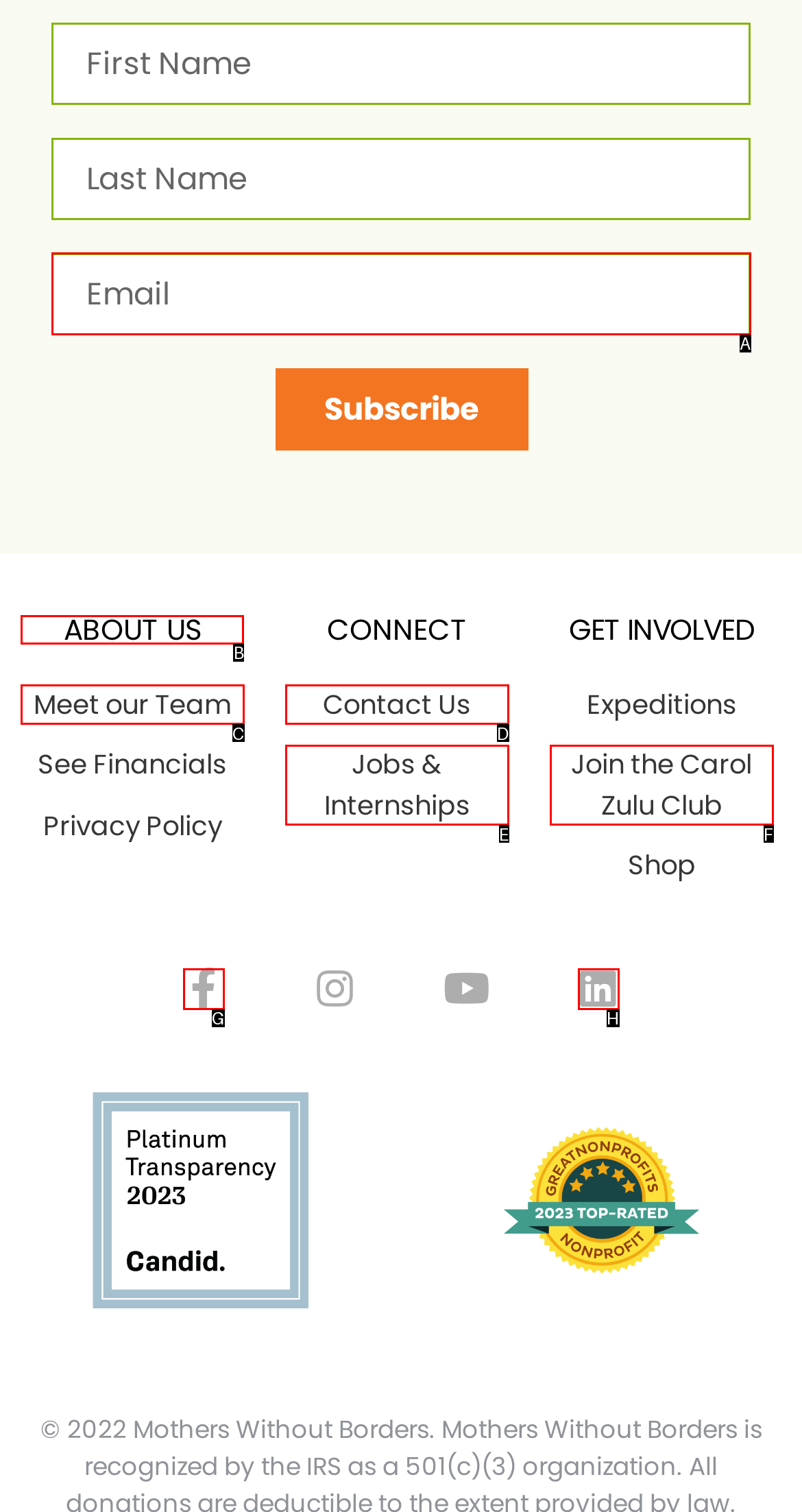Among the marked elements in the screenshot, which letter corresponds to the UI element needed for the task: Read about us?

B